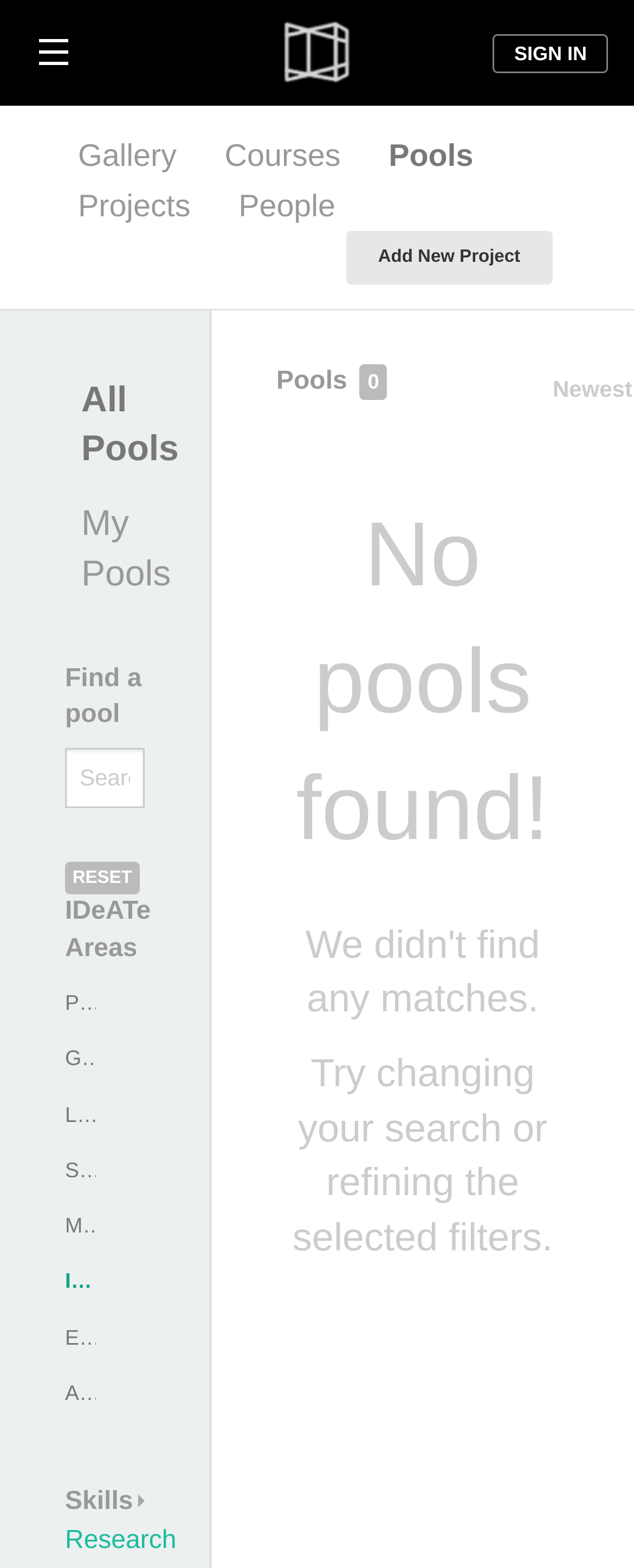Show me the bounding box coordinates of the clickable region to achieve the task as per the instruction: "Reset search".

[0.101, 0.549, 0.221, 0.571]